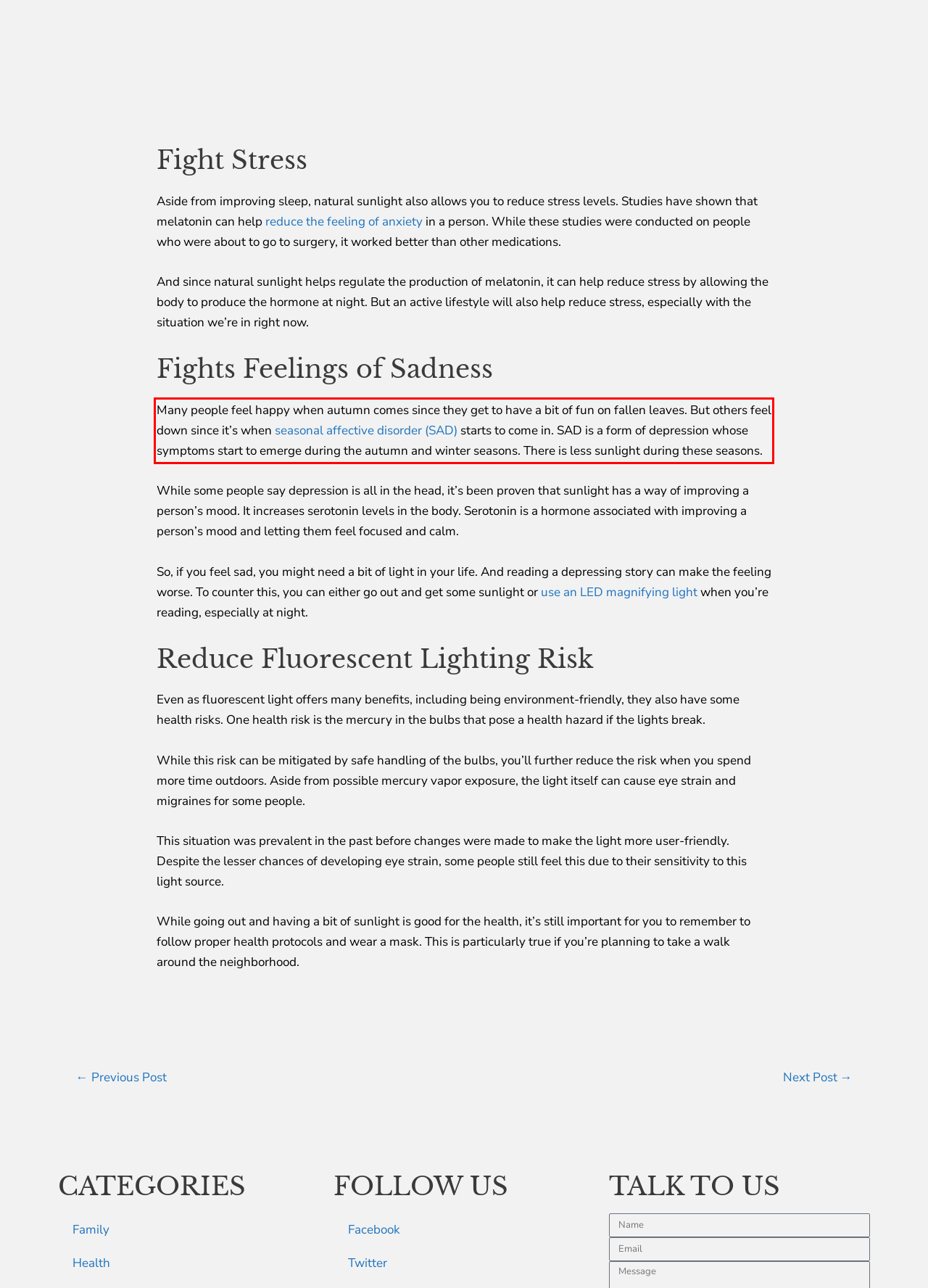With the given screenshot of a webpage, locate the red rectangle bounding box and extract the text content using OCR.

Many people feel happy when autumn comes since they get to have a bit of fun on fallen leaves. But others feel down since it’s when seasonal affective disorder (SAD) starts to come in. SAD is a form of depression whose symptoms start to emerge during the autumn and winter seasons. There is less sunlight during these seasons.